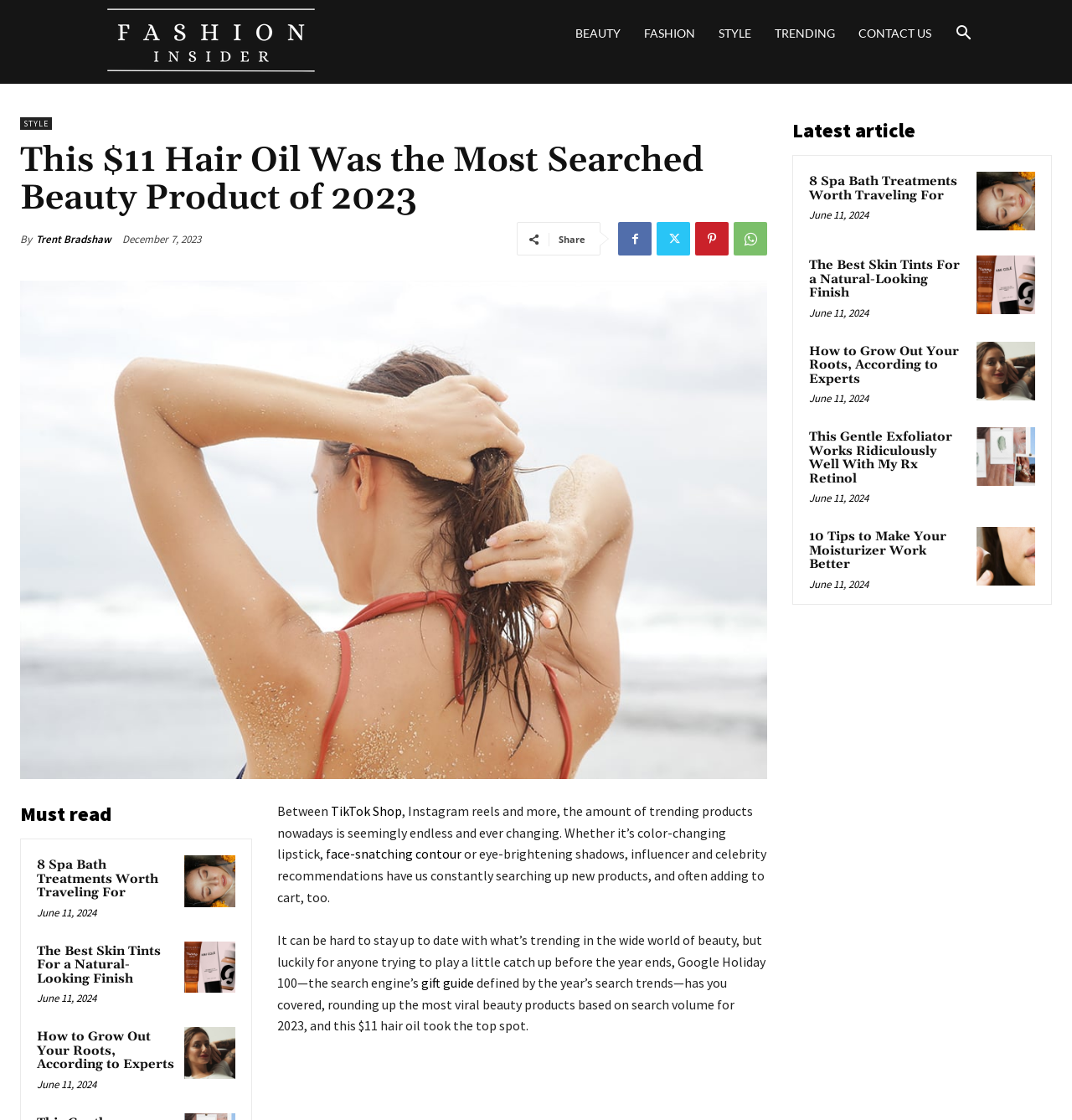How many social media links are there?
Could you please answer the question thoroughly and with as much detail as possible?

There are four social media links located below the article title. They are represented by icons, and they are Facebook, Twitter, Instagram, and Pinterest.